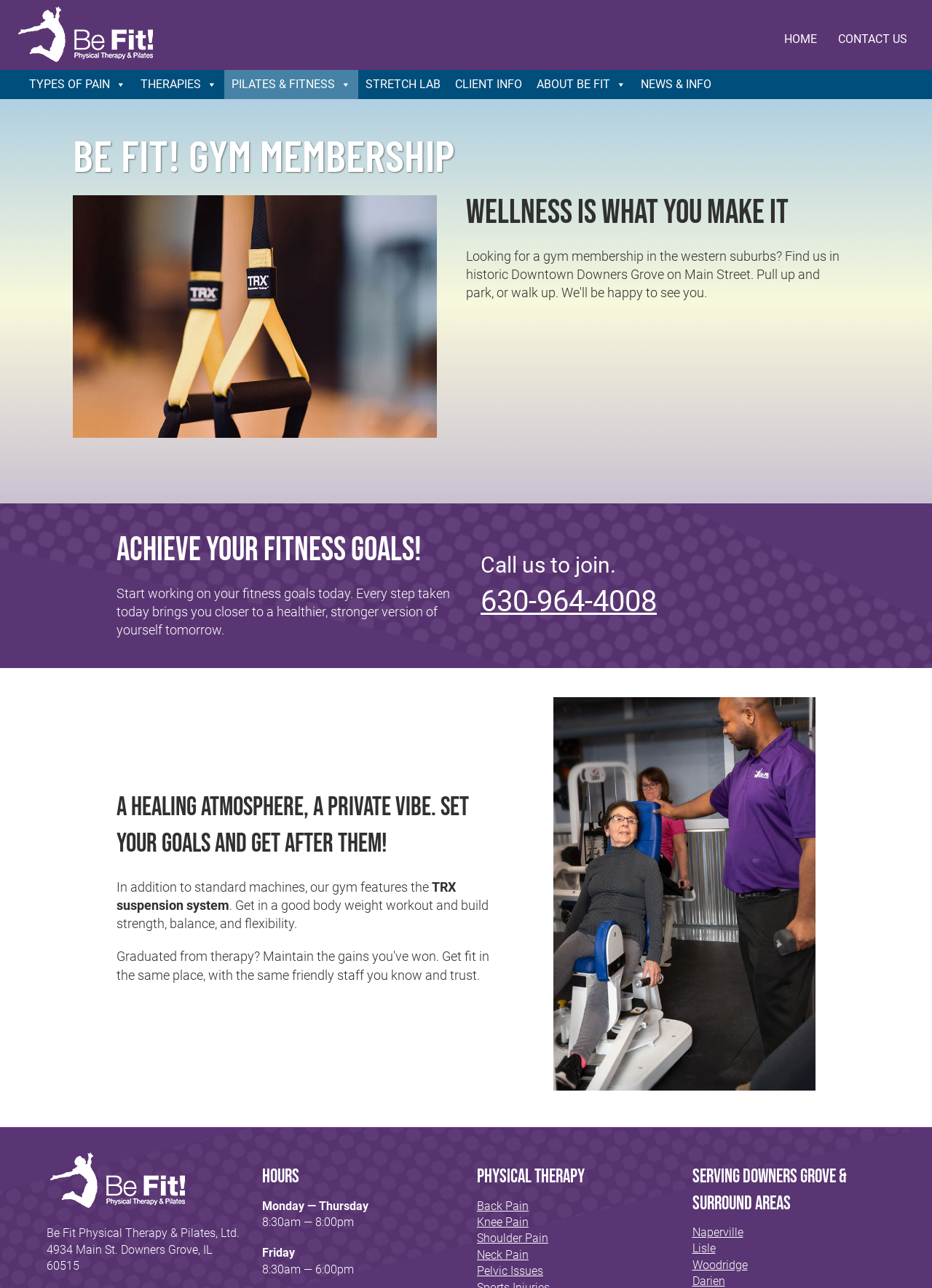Can you identify the bounding box coordinates of the clickable region needed to carry out this instruction: 'View 'TYPES OF PAIN''? The coordinates should be four float numbers within the range of 0 to 1, stated as [left, top, right, bottom].

[0.023, 0.054, 0.143, 0.077]